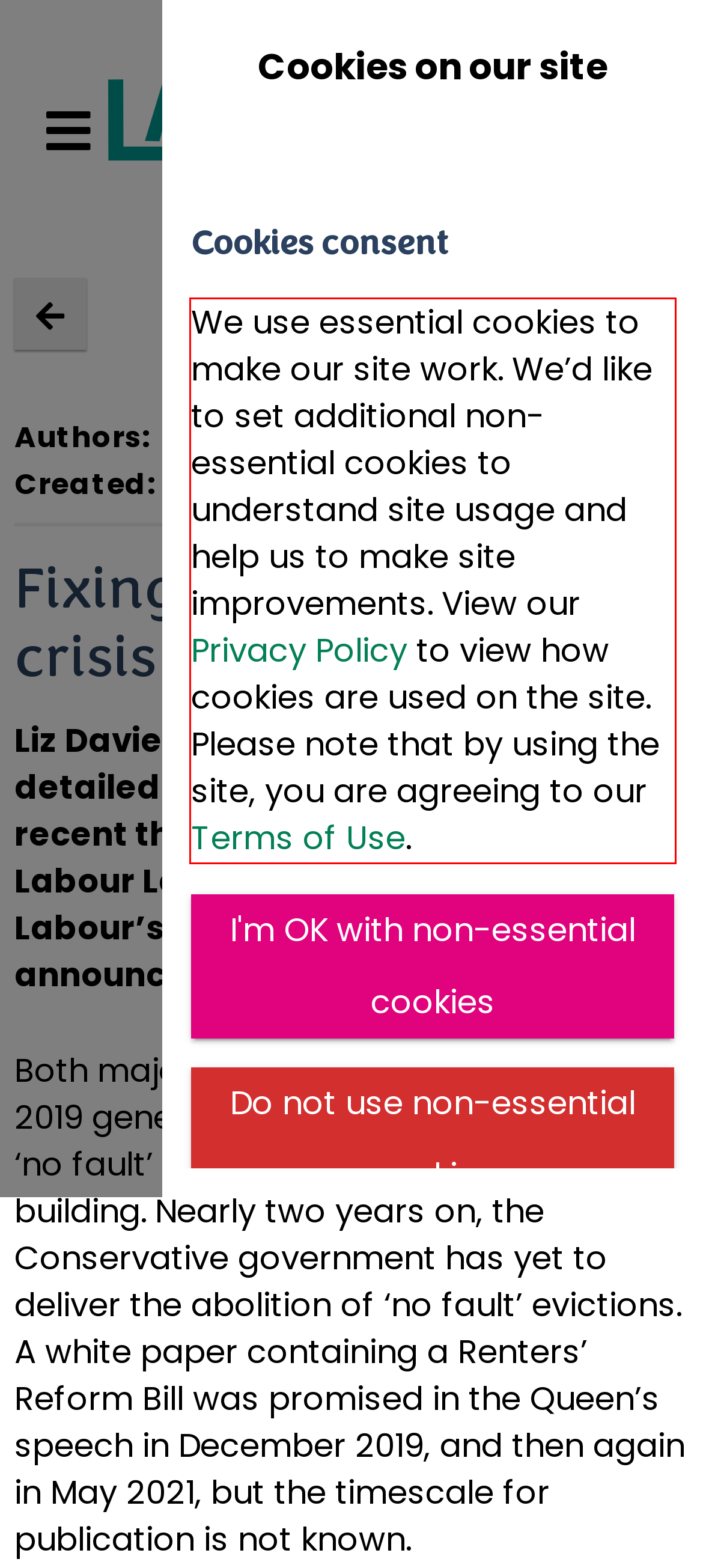Please analyze the provided webpage screenshot and perform OCR to extract the text content from the red rectangle bounding box.

We use essential cookies to make our site work. We’d like to set additional non-essential cookies to understand site usage and help us to make site improvements. View our Privacy Policy to view how cookies are used on the site. Please note that by using the site, you are agreeing to our Terms of Use.